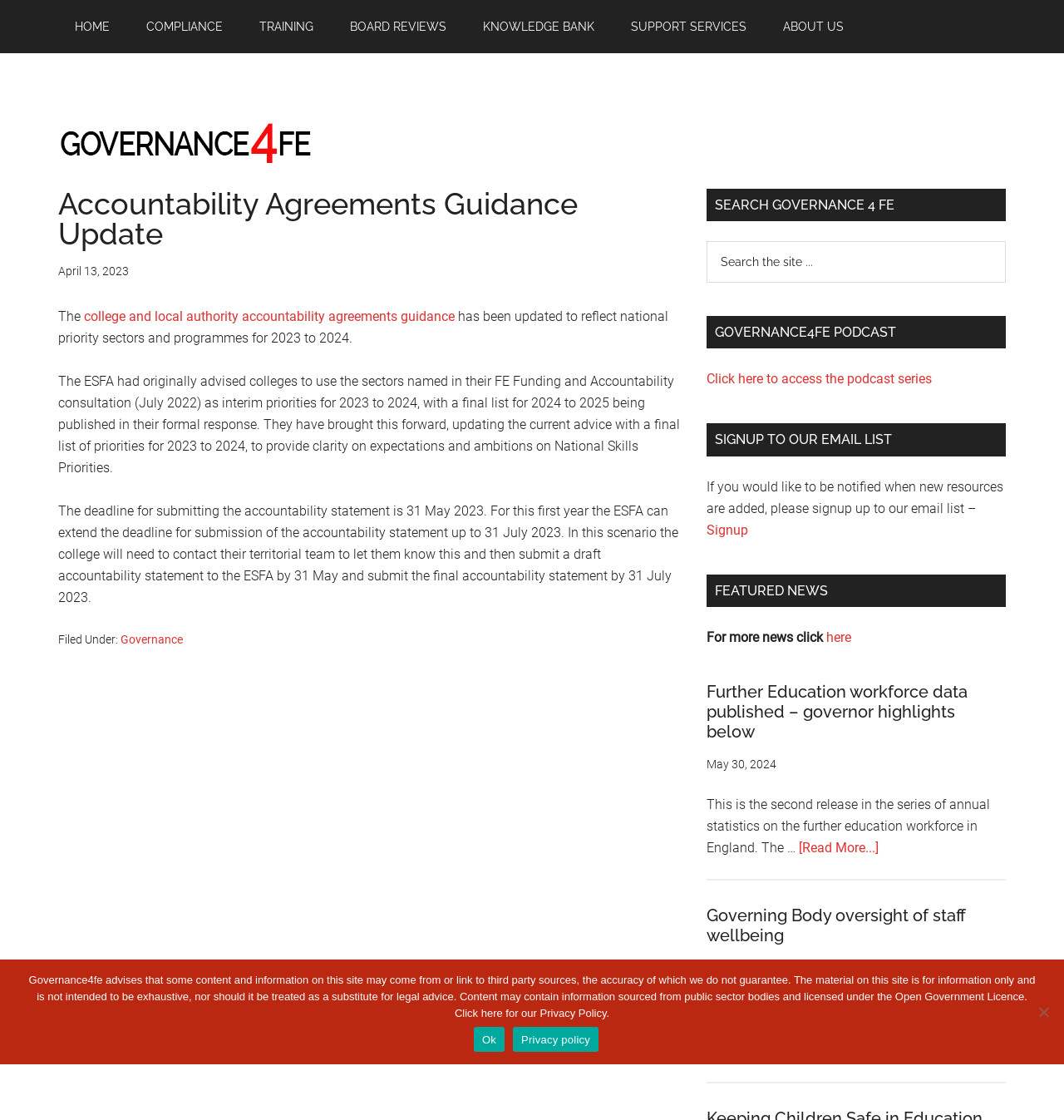What is the name of the website?
Refer to the image and provide a one-word or short phrase answer.

Governance For Further Education